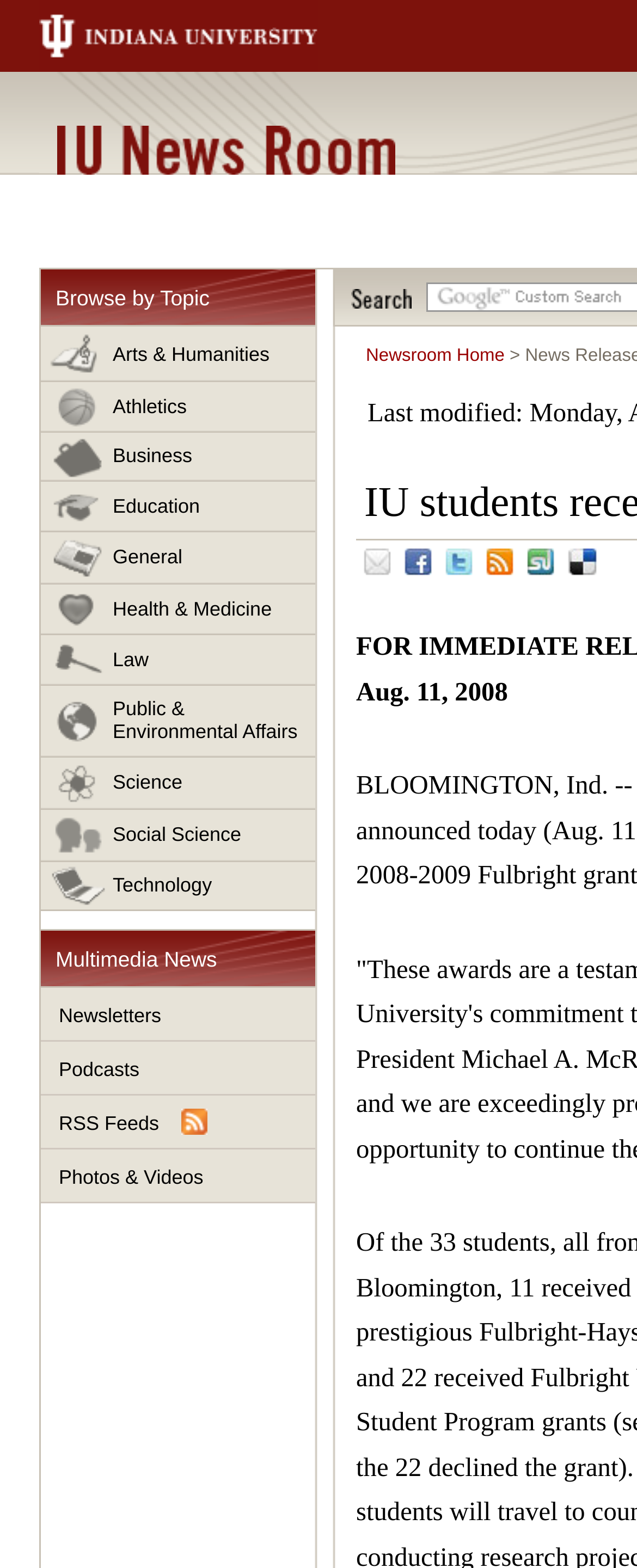What are the social media platforms available?
Using the image, answer in one word or phrase.

Facebook, Twitter, etc.